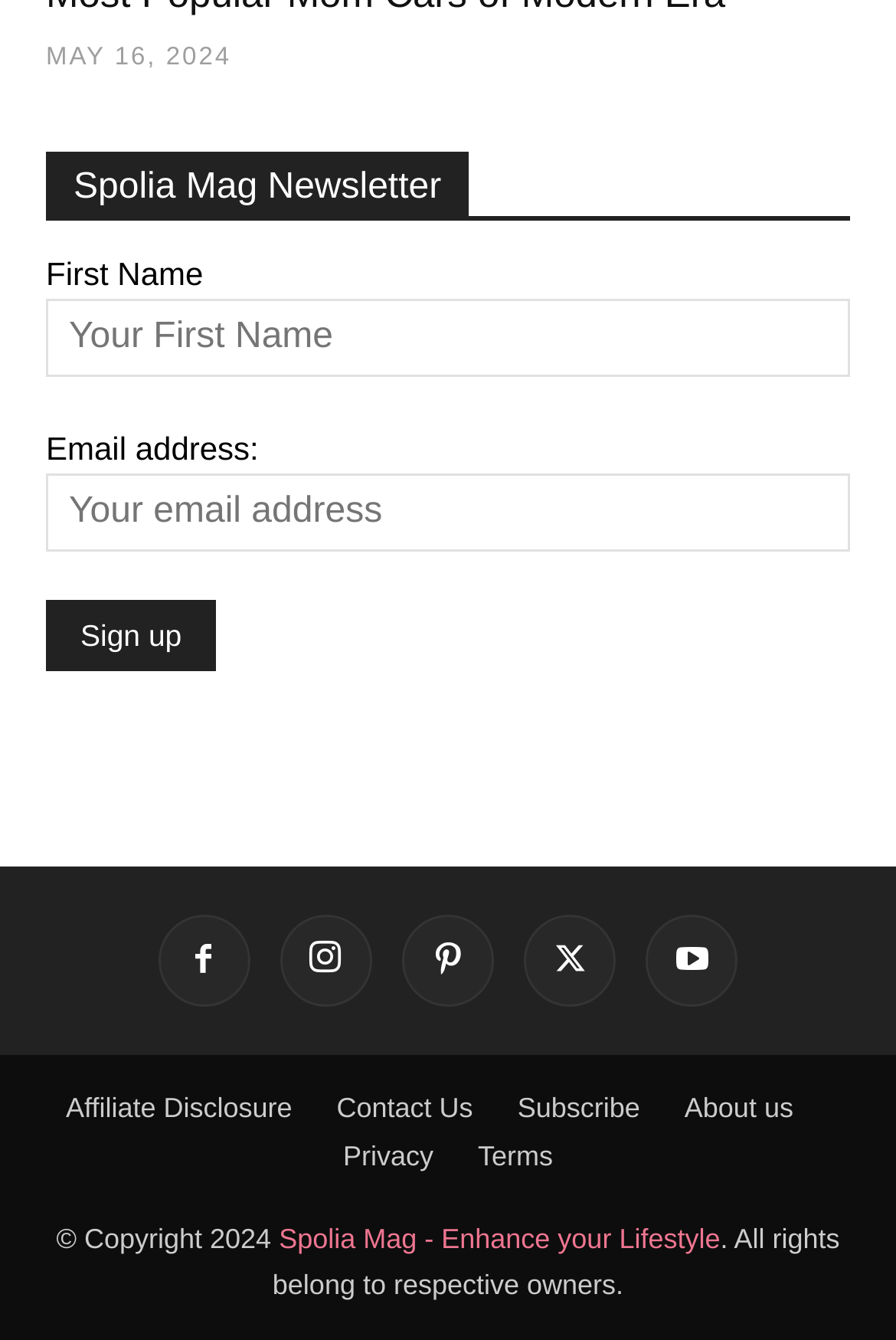Reply to the question with a brief word or phrase: What is the date displayed on the webpage?

MAY 16, 2024